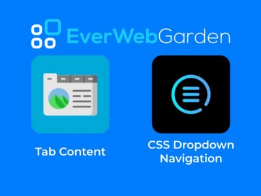Observe the image and answer the following question in detail: How many horizontal lines are in the 'CSS Dropdown Navigation' icon?

The caption describes the 'CSS Dropdown Navigation' icon as featuring three horizontal lines, which symbolize a modern and user-friendly navigation feature.